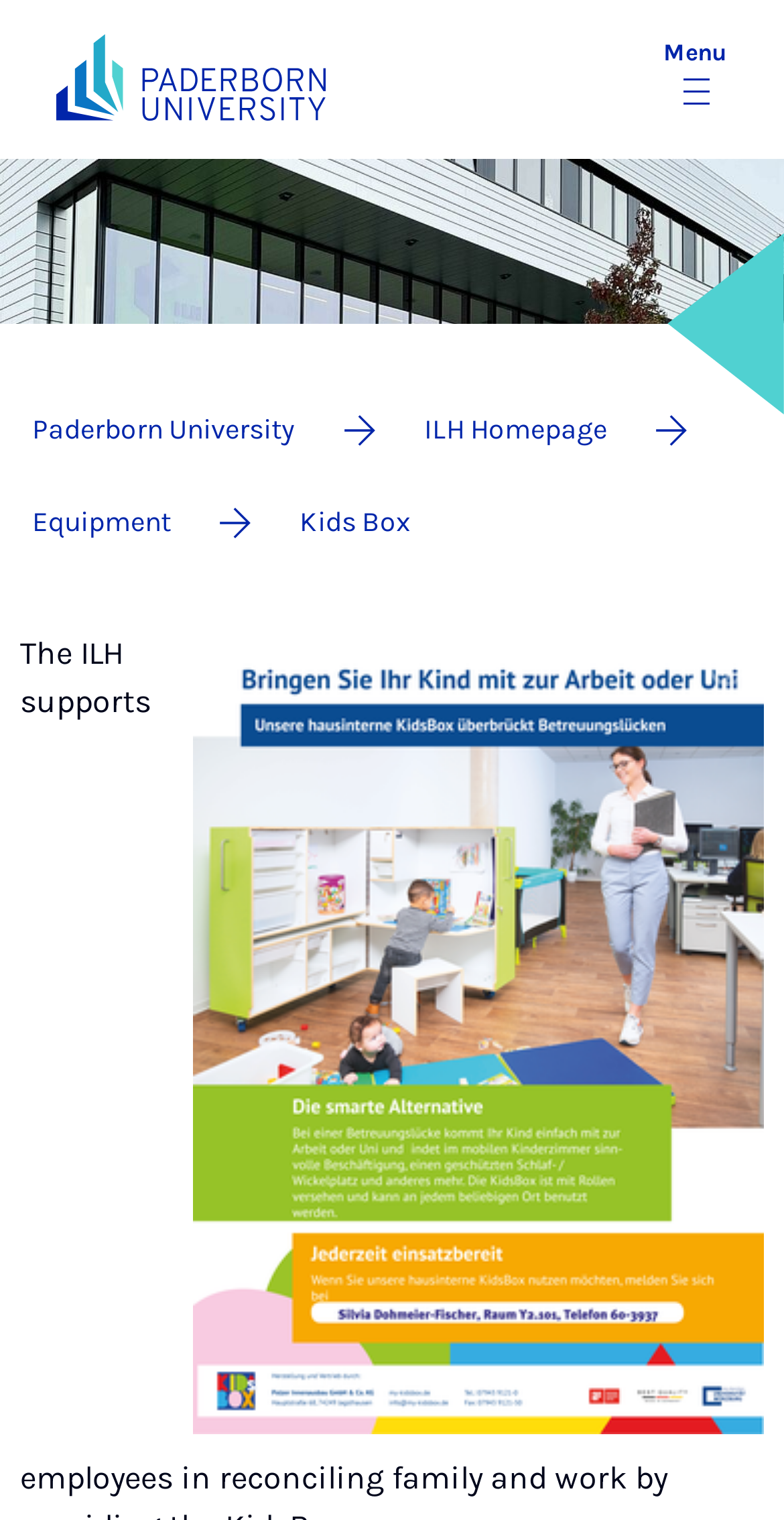Given the description of the UI element: "Privacy Policy", predict the bounding box coordinates in the form of [left, top, right, bottom], with each value being a float between 0 and 1.

None